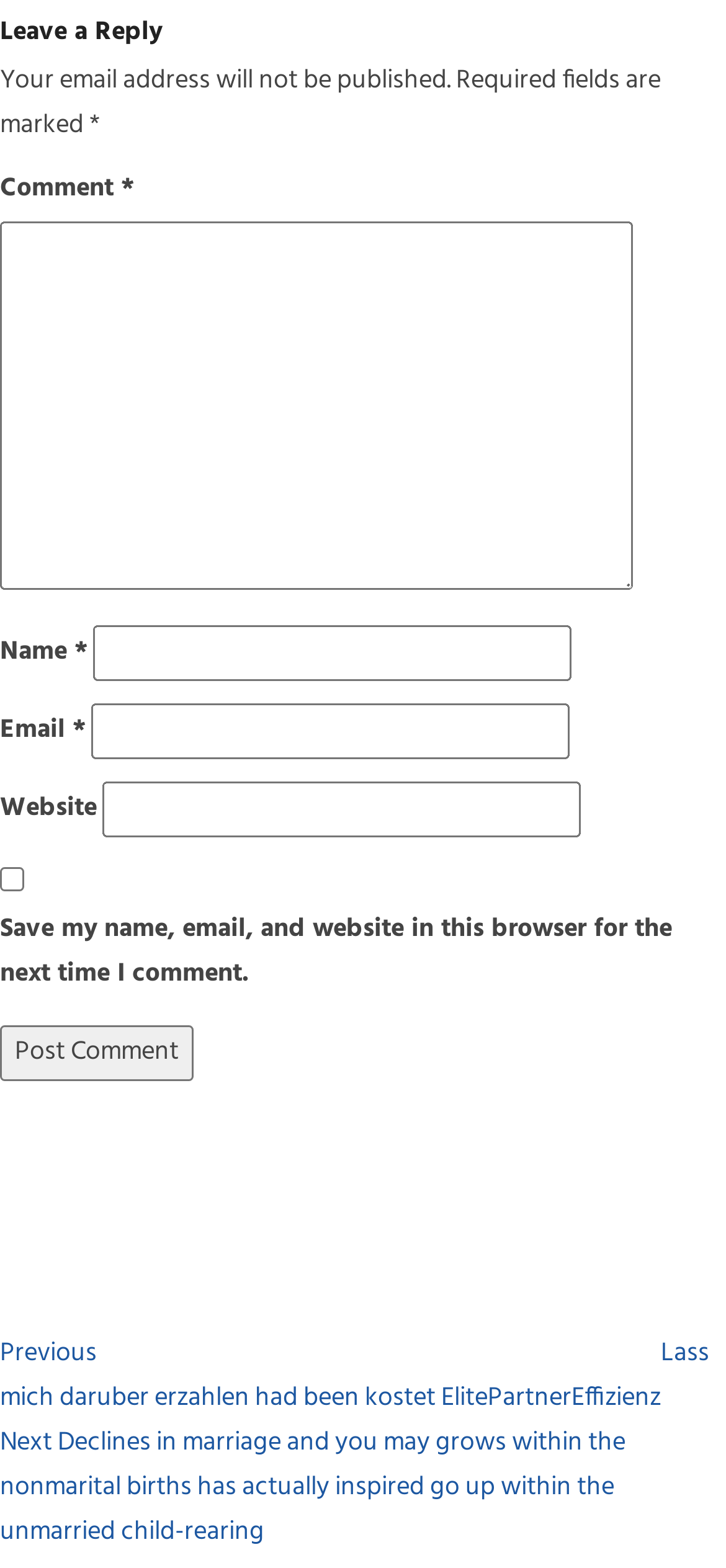What is the label of the checkbox in the comment form?
Look at the screenshot and provide an in-depth answer.

The checkbox in the comment form has a label that indicates its purpose, which is to save the user's name, email, and website for future comments.